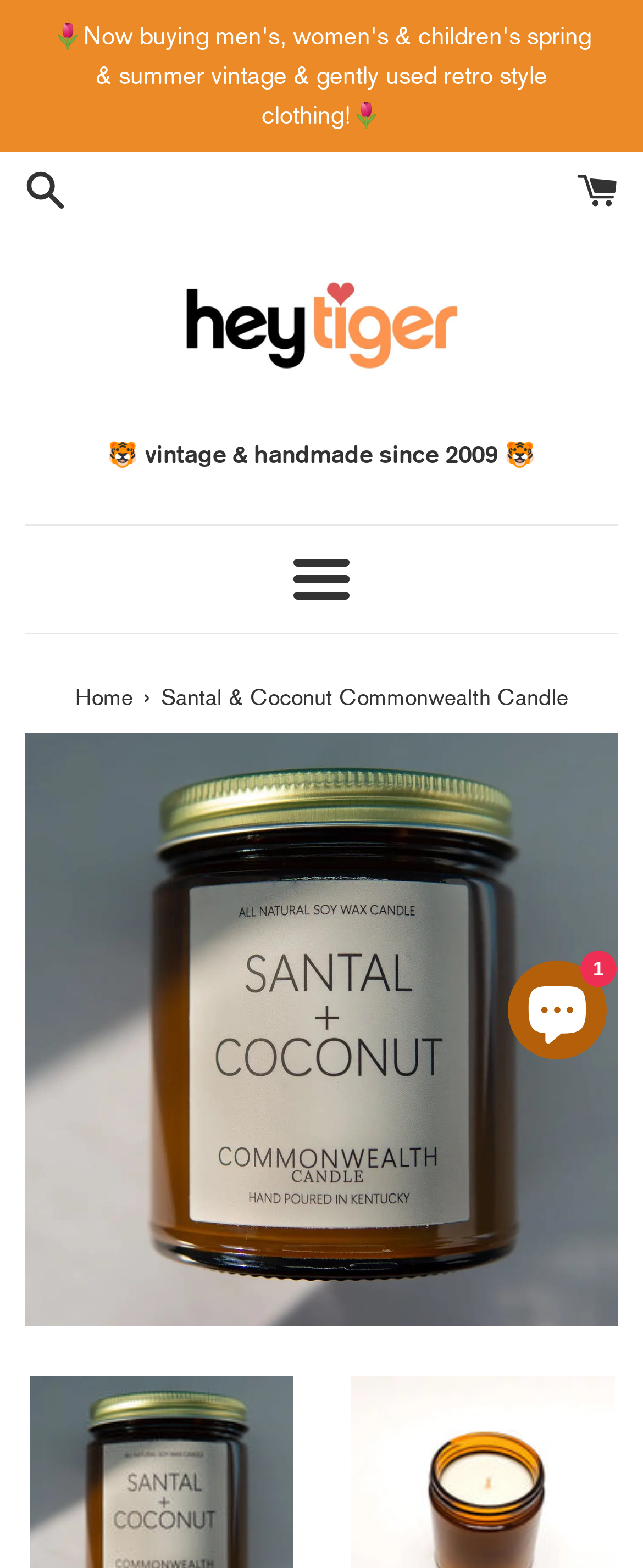What is the navigation path?
Provide a short answer using one word or a brief phrase based on the image.

Home > Santal & Coconut Commonwealth Candle